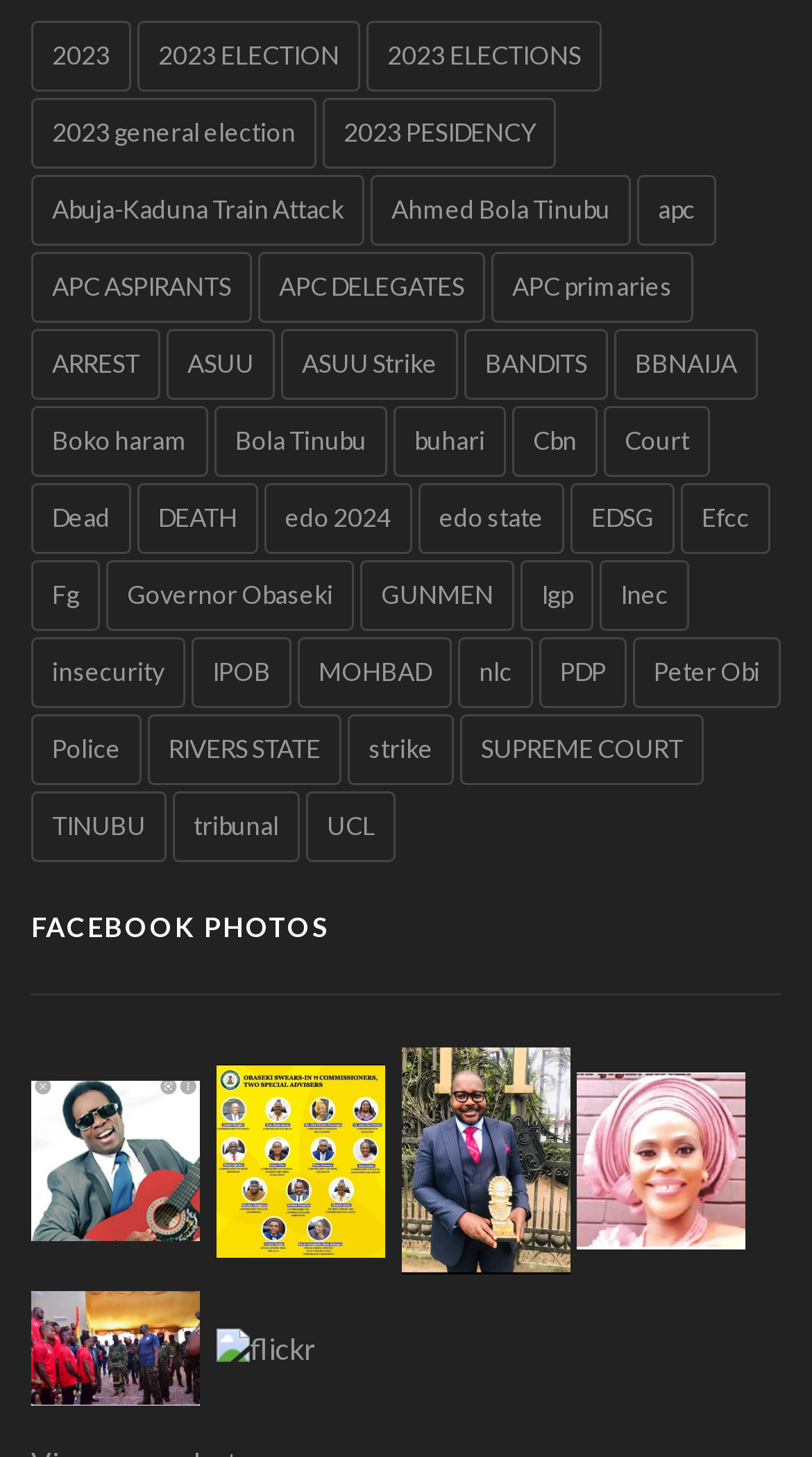What is the category of the link with 13 items labeled 'PDP'?
Please use the image to provide an in-depth answer to the question.

I inferred that the link with 13 items labeled 'PDP' is related to politics because PDP is an acronym for a political party in Nigeria, the People's Democratic Party. The context of the webpage and the surrounding links also suggest that this link is related to political news or updates.